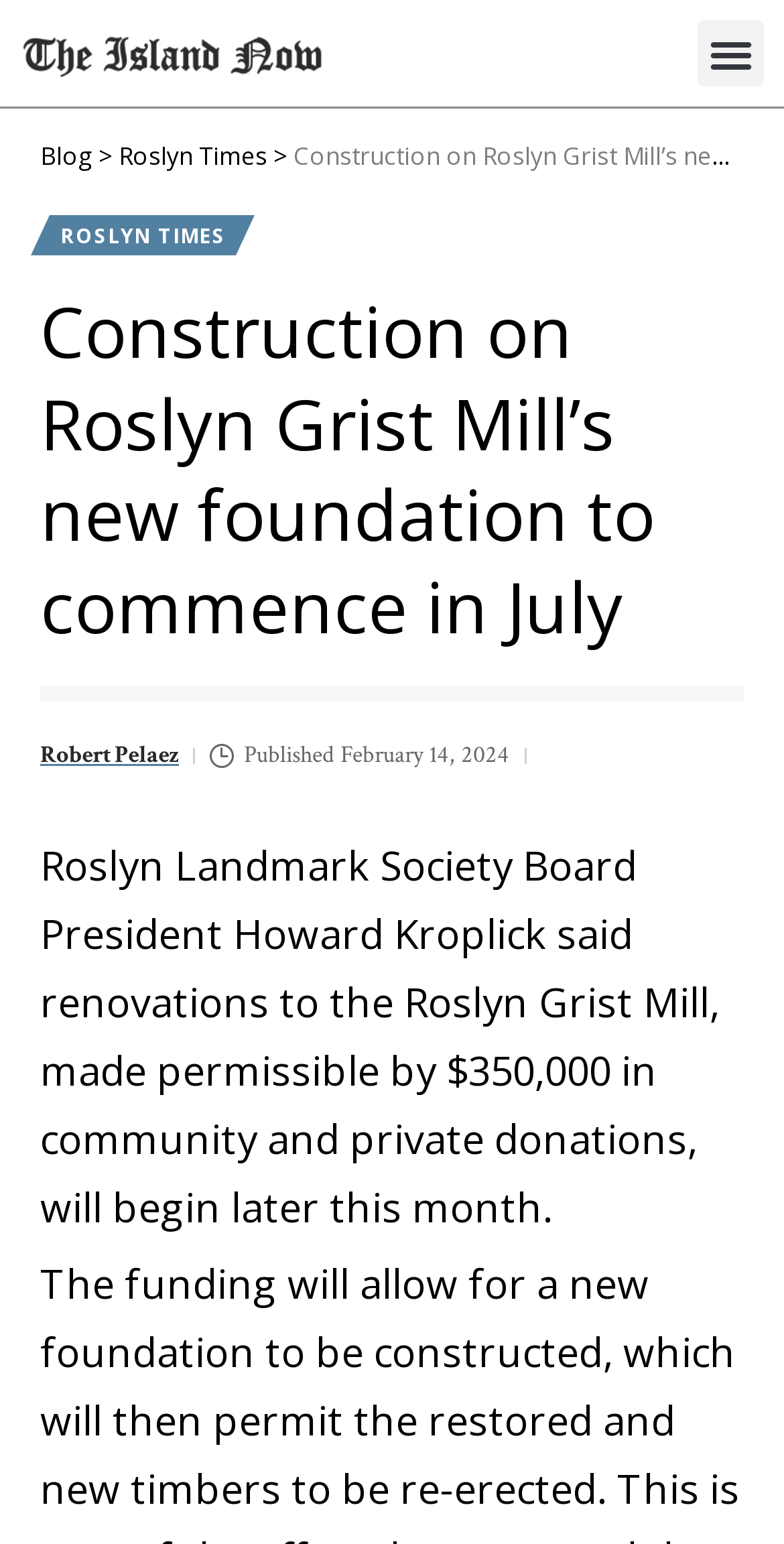Provide a single word or phrase to answer the given question: 
When was the article published?

February 14, 2024